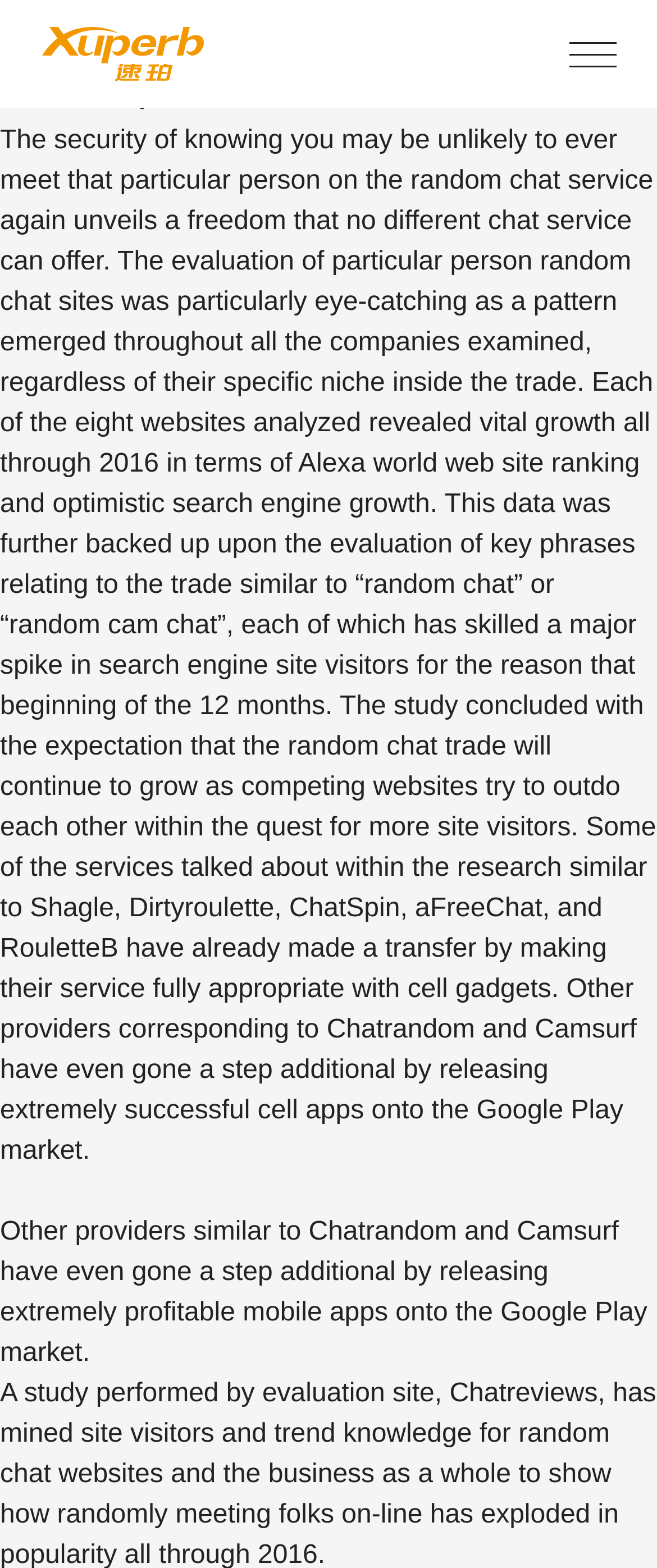What is the main topic of the article?
Give a one-word or short-phrase answer derived from the screenshot.

Random Chat Industry